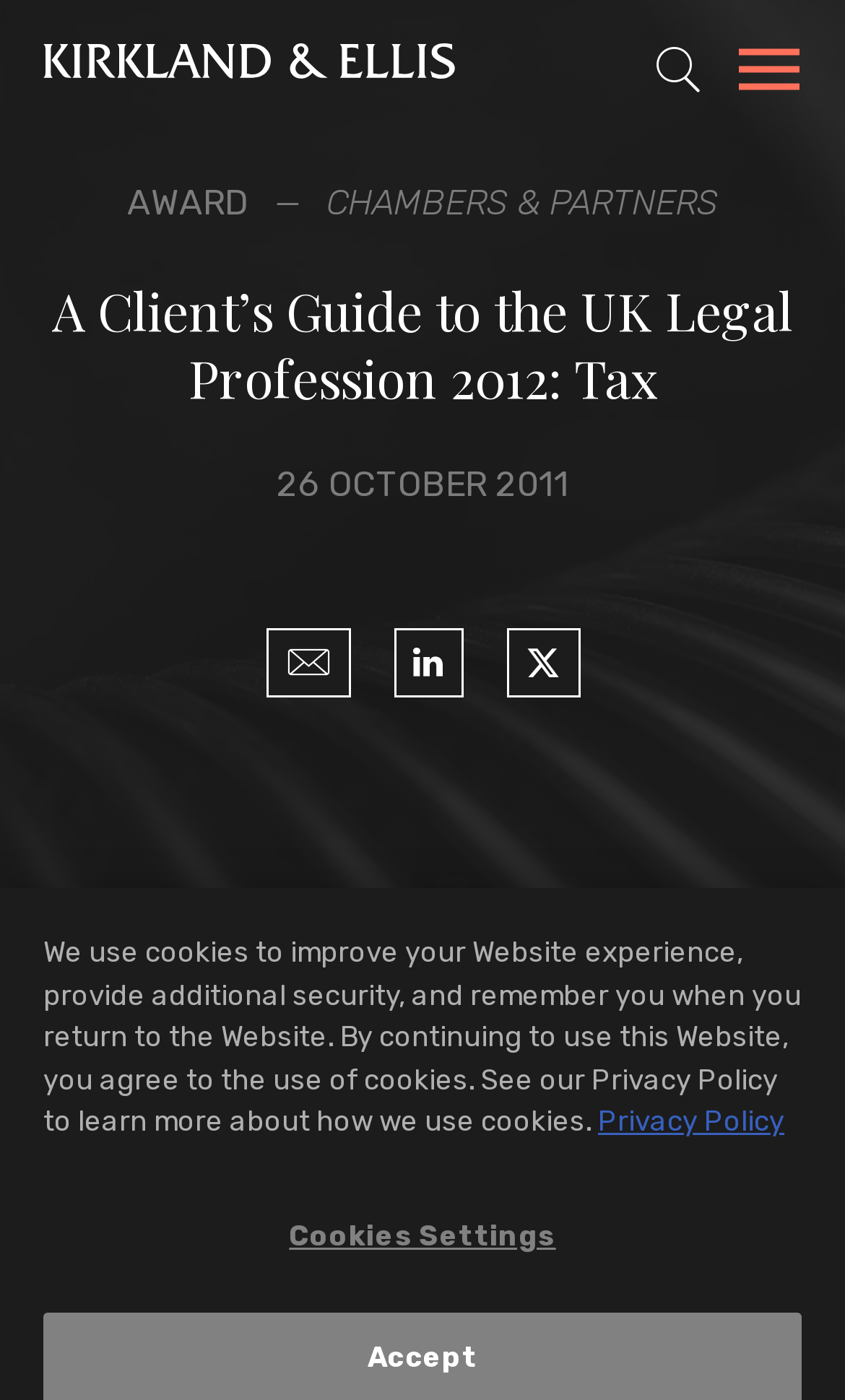Identify the bounding box of the UI element described as follows: "alt="Kirkland & Ellis LLP"". Provide the coordinates as four float numbers in the range of 0 to 1 [left, top, right, bottom].

[0.051, 0.031, 0.538, 0.057]